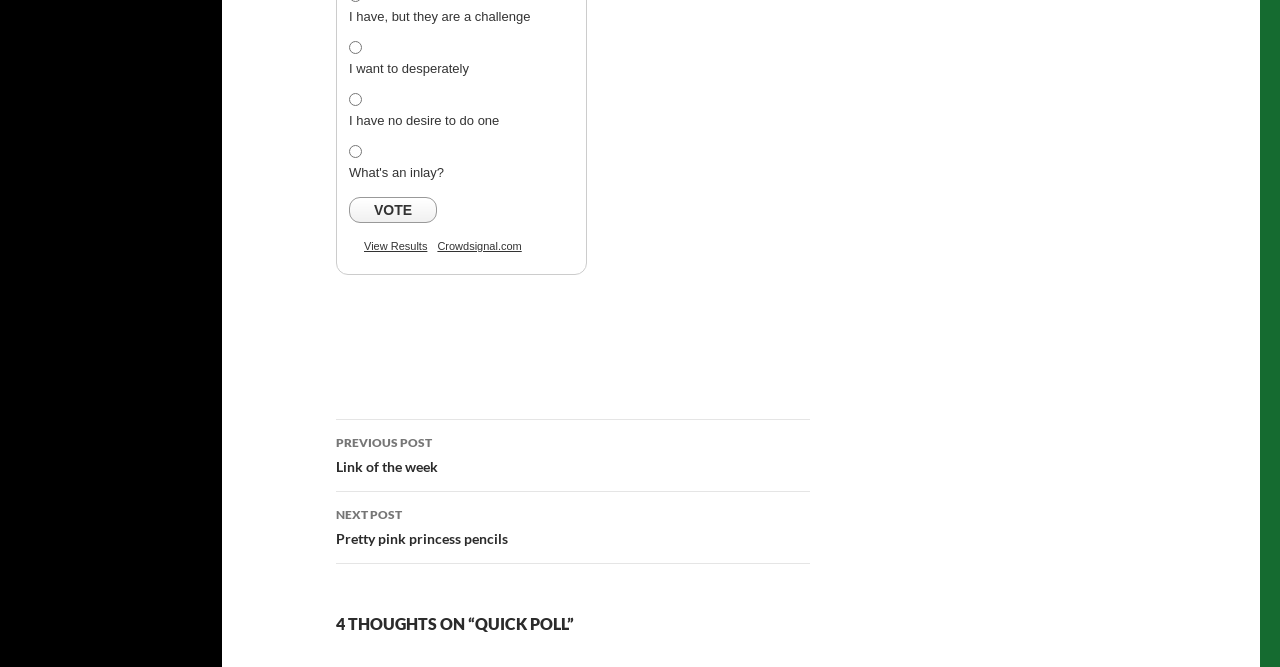Please determine the bounding box of the UI element that matches this description: View Results. The coordinates should be given as (top-left x, top-left y, bottom-right x, bottom-right y), with all values between 0 and 1.

[0.284, 0.35, 0.342, 0.378]